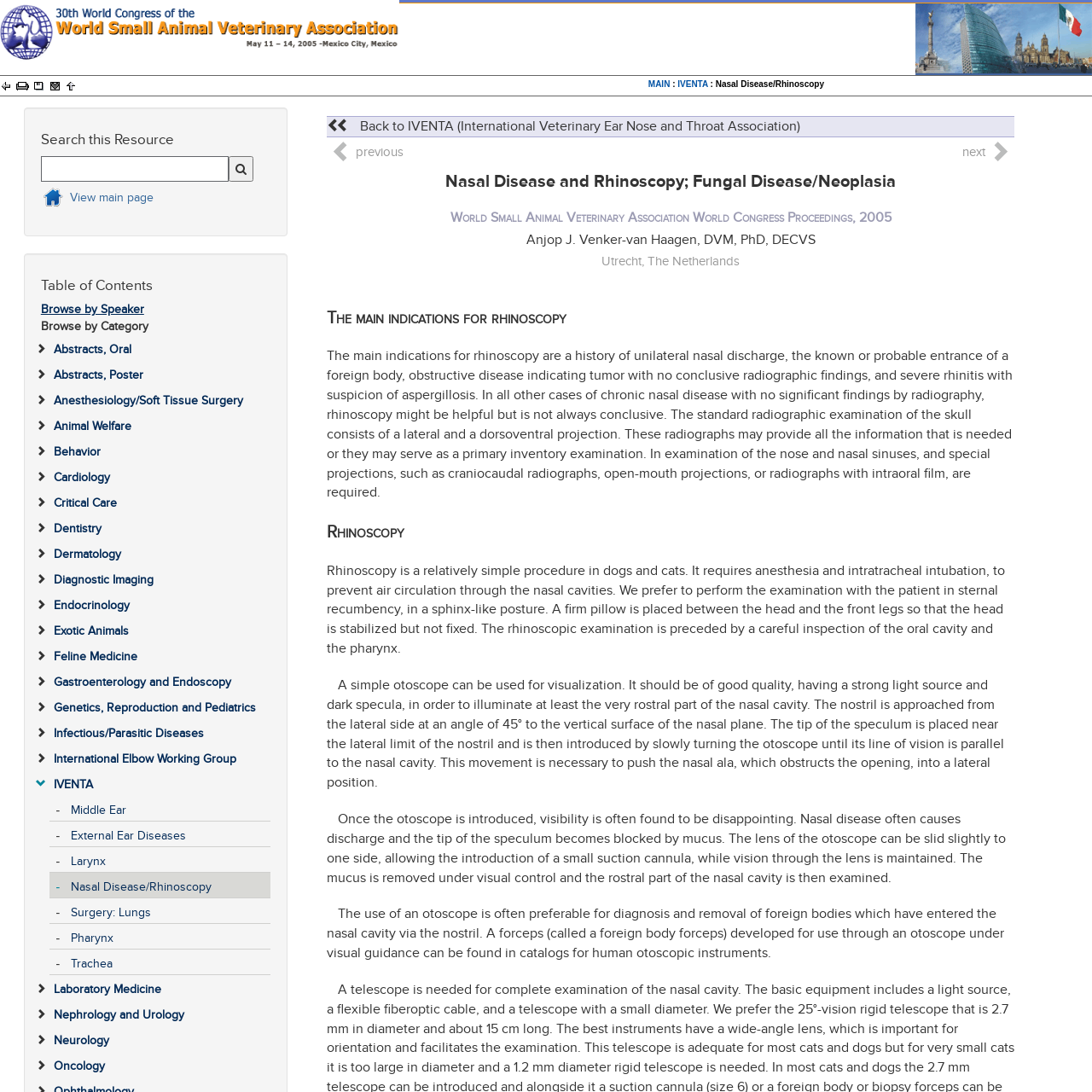What is required for rhinoscopy?
Provide a detailed answer to the question using information from the image.

According to the webpage, rhinoscopy requires anesthesia and intratracheal intubation to prevent air circulation through the nasal cavities, allowing for a clear examination of the nasal cavity.